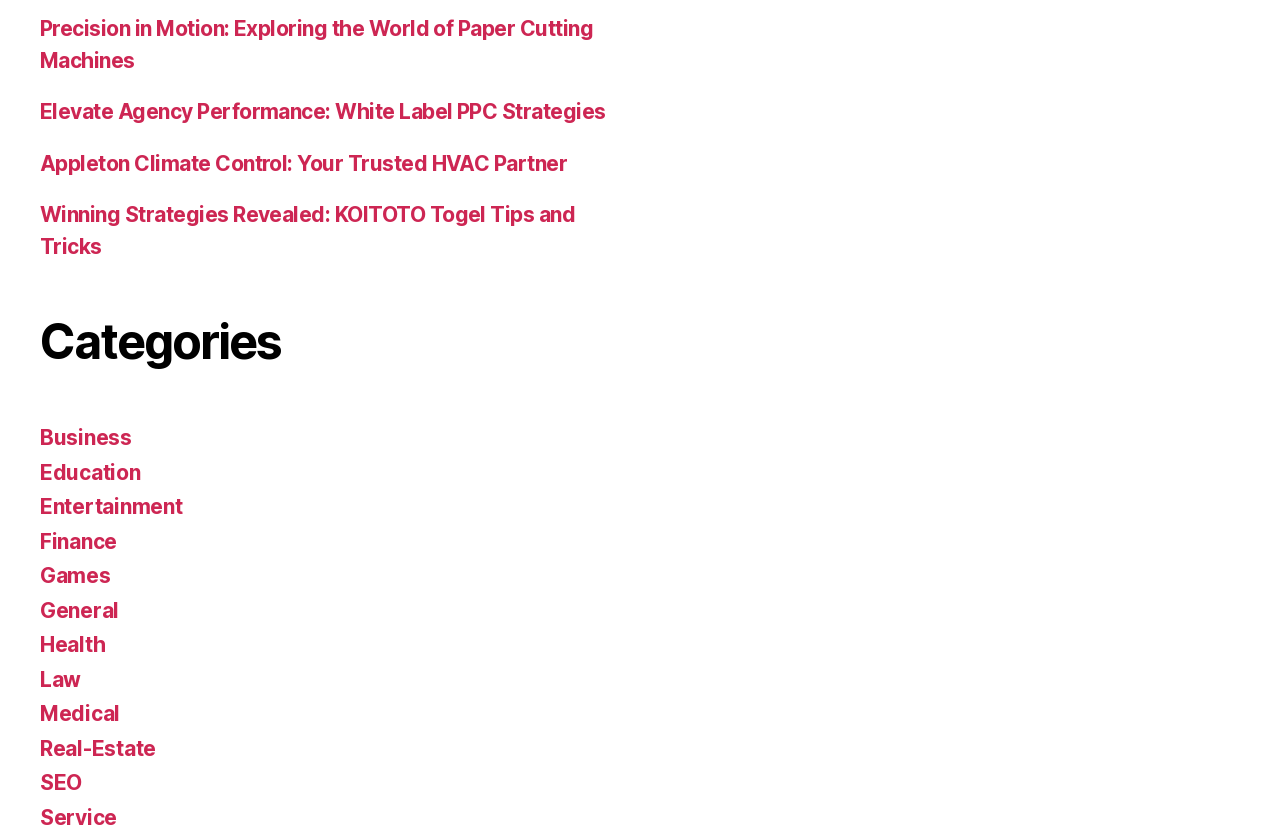Please mark the clickable region by giving the bounding box coordinates needed to complete this instruction: "Learn about HVAC services".

[0.031, 0.18, 0.443, 0.21]